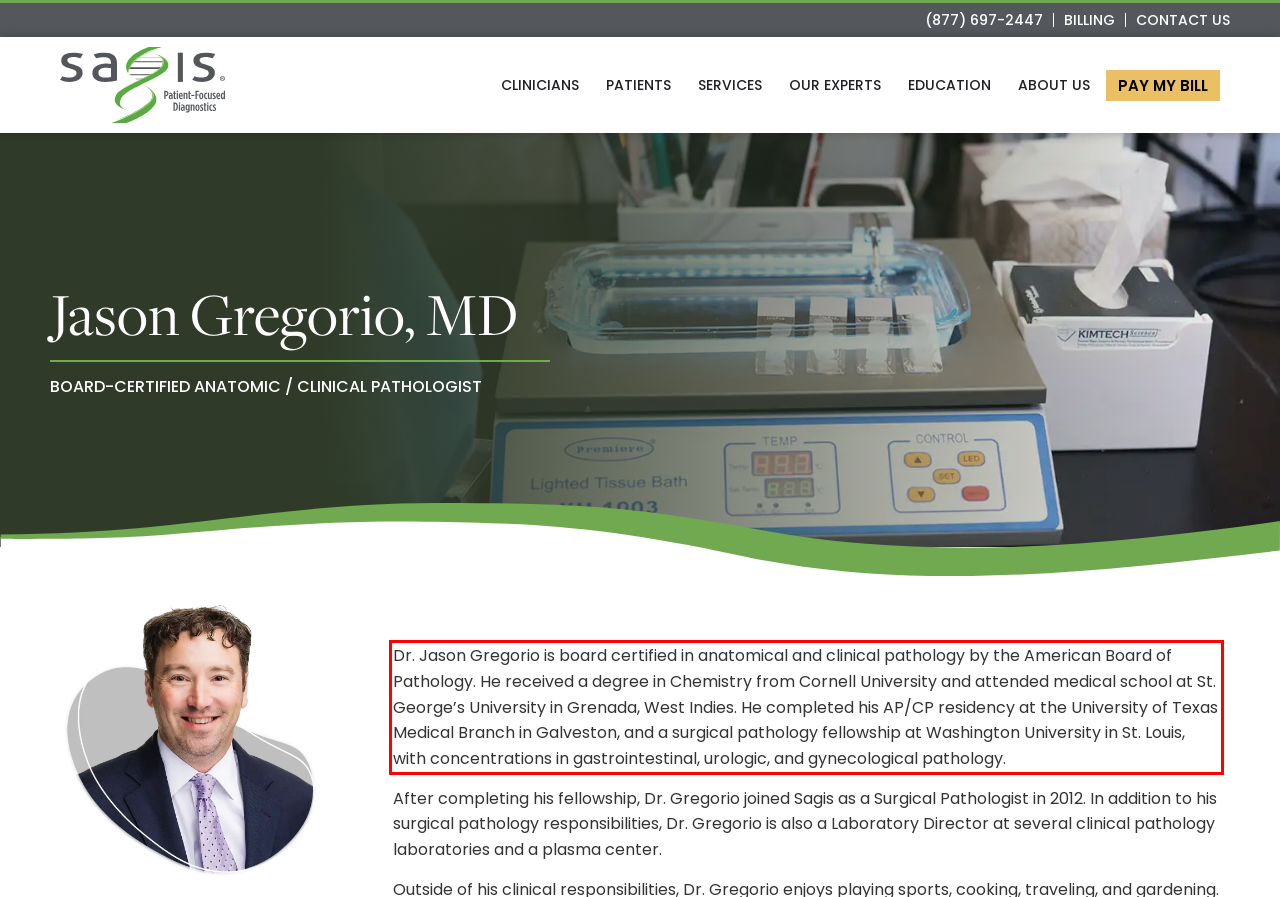Review the screenshot of the webpage and recognize the text inside the red rectangle bounding box. Provide the extracted text content.

Dr. Jason Gregorio is board certified in anatomical and clinical pathology by the American Board of Pathology. He received a degree in Chemistry from Cornell University and attended medical school at St. George’s University in Grenada, West Indies. He completed his AP/CP residency at the University of Texas Medical Branch in Galveston, and a surgical pathology fellowship at Washington University in St. Louis, with concentrations in gastrointestinal, urologic, and gynecological pathology.